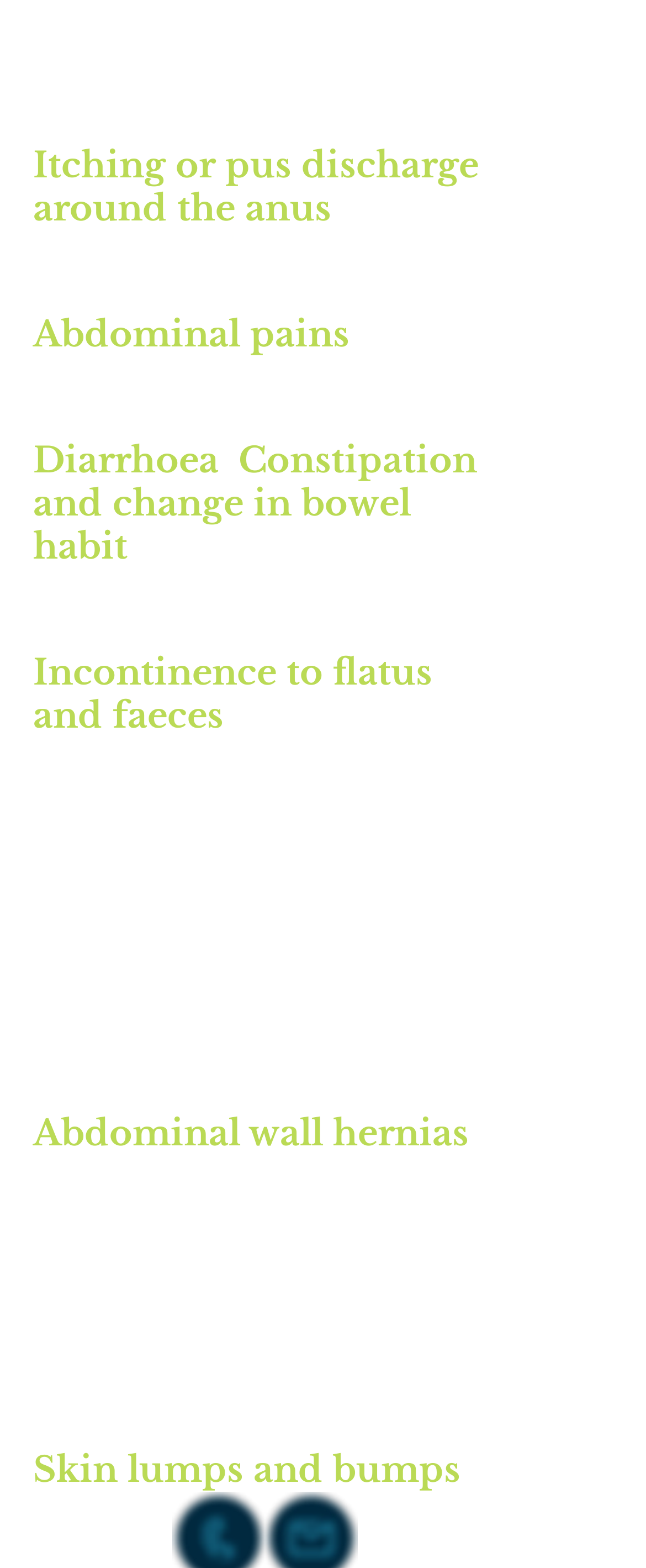Given the element description Skin lumps and bumps, identify the bounding box coordinates for the UI element on the webpage screenshot. The format should be (top-left x, top-left y, bottom-right x, bottom-right y), with values between 0 and 1.

[0.051, 0.924, 0.713, 0.951]